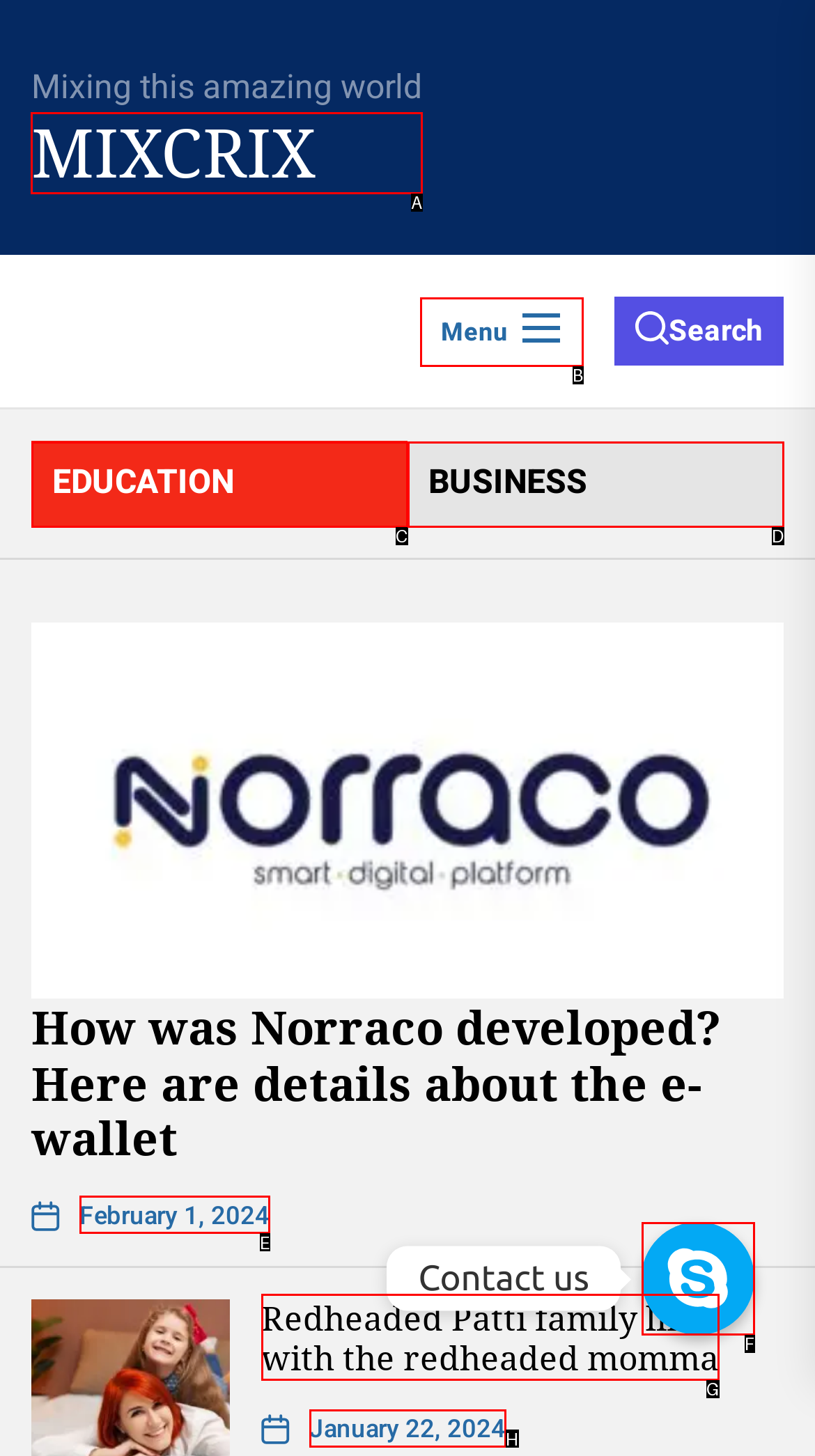Identify the appropriate lettered option to execute the following task: Click the MIXCRIX link
Respond with the letter of the selected choice.

A